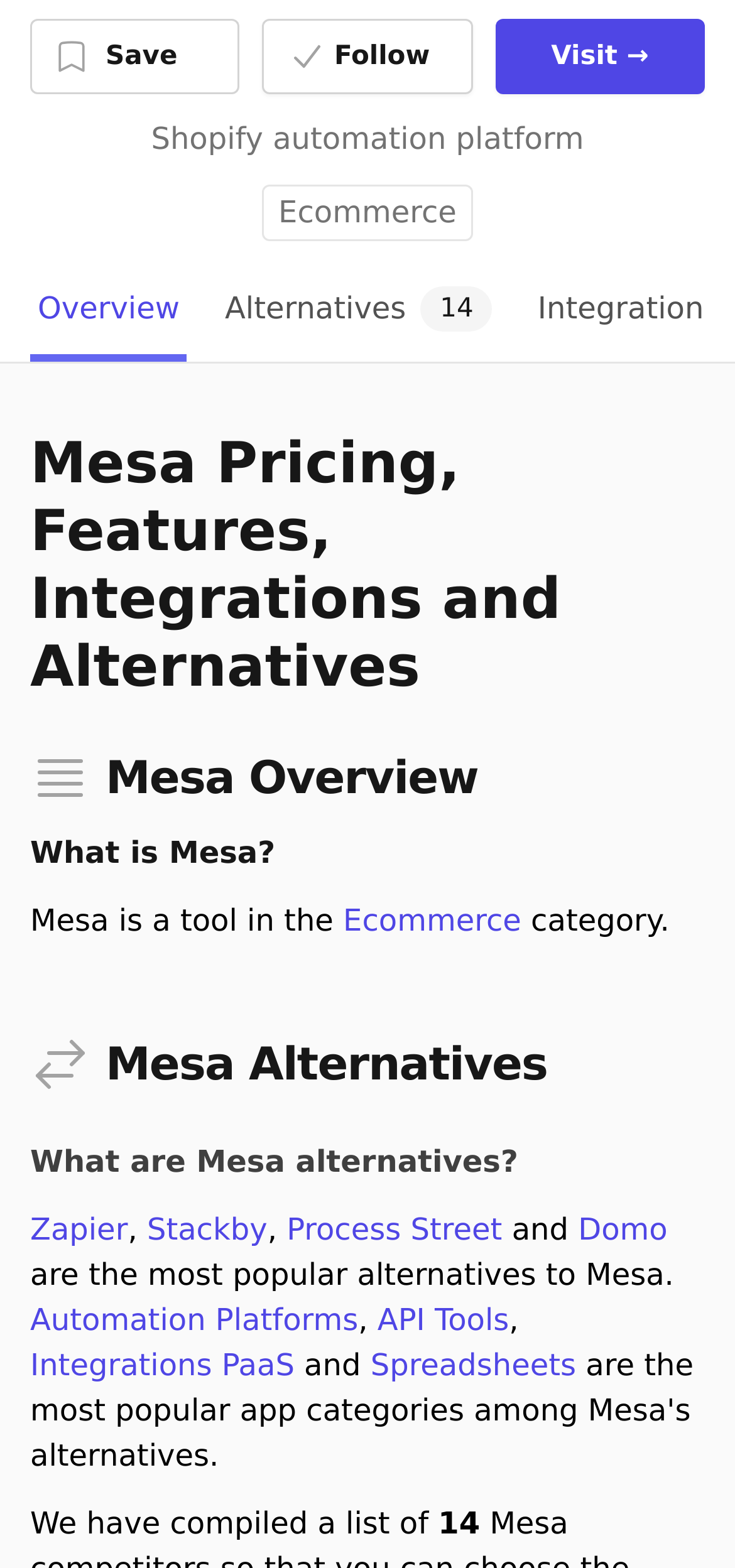Provide the bounding box coordinates, formatted as (top-left x, top-left y, bottom-right x, bottom-right y), with all values being floating point numbers between 0 and 1. Identify the bounding box of the UI element that matches the description: Main Menu

None